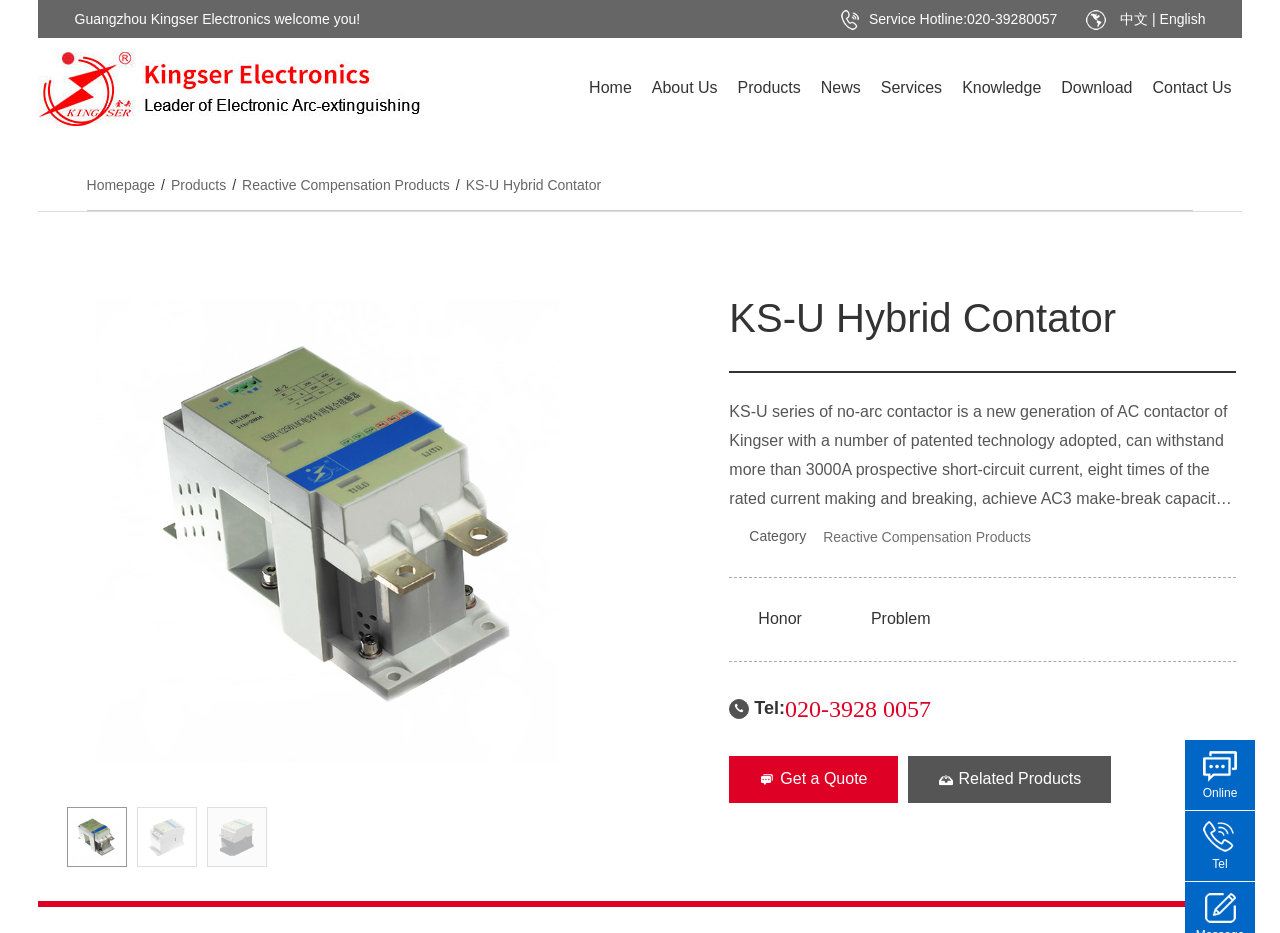Describe all significant elements and features of the webpage.

The webpage is about Guangzhou Kingser Electronics Co., Ltd., a company that specializes in electronic switches and contactors. At the top of the page, there is a welcome message and a company logo, accompanied by a service hotline and a language selection option. 

Below the top section, there is a navigation menu with links to different parts of the website, including Home, About Us, Products, News, Services, Knowledge, Download, and Contact Us. 

The main content of the page is about the KS-U Hybrid Contactor, a new generation of AC contactor with patented technology. There is a heading and an article that describes the product's features, including its ability to withstand high prospective short-circuit current, achieve AC3 make-break capacity, and provide long-term work reliability. 

On the right side of the page, there are links to related products and categories, including Reactive Compensation Products and Honor. There is also a section with contact information, including a phone number and a "Get a Quote" button. At the bottom of the page, there is an online consultation link and a phone number.